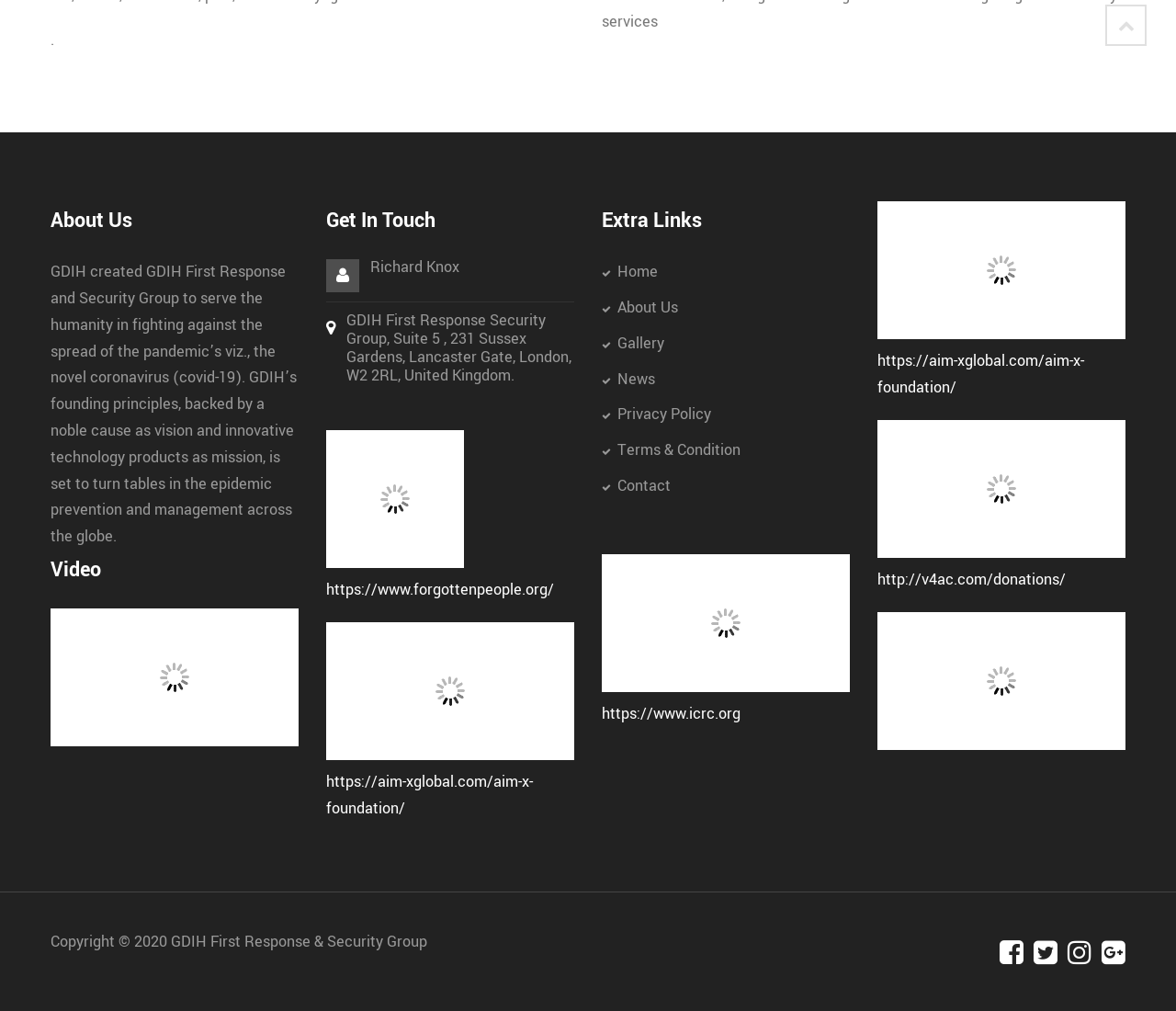Refer to the image and provide a thorough answer to this question:
What is the organization's mission?

Based on the StaticText element with the text 'GDIH created GDIH First Response and Security Group to serve the humanity in fighting against the spread of the pandemic’s viz., the novel coronavirus (covid-19). GDIH’s founding principles, backed by a noble cause as vision and innovative technology products as mission, is set to turn tables in the epidemic prevention and management across the globe.', it can be inferred that the organization's mission is related to epidemic prevention and management.